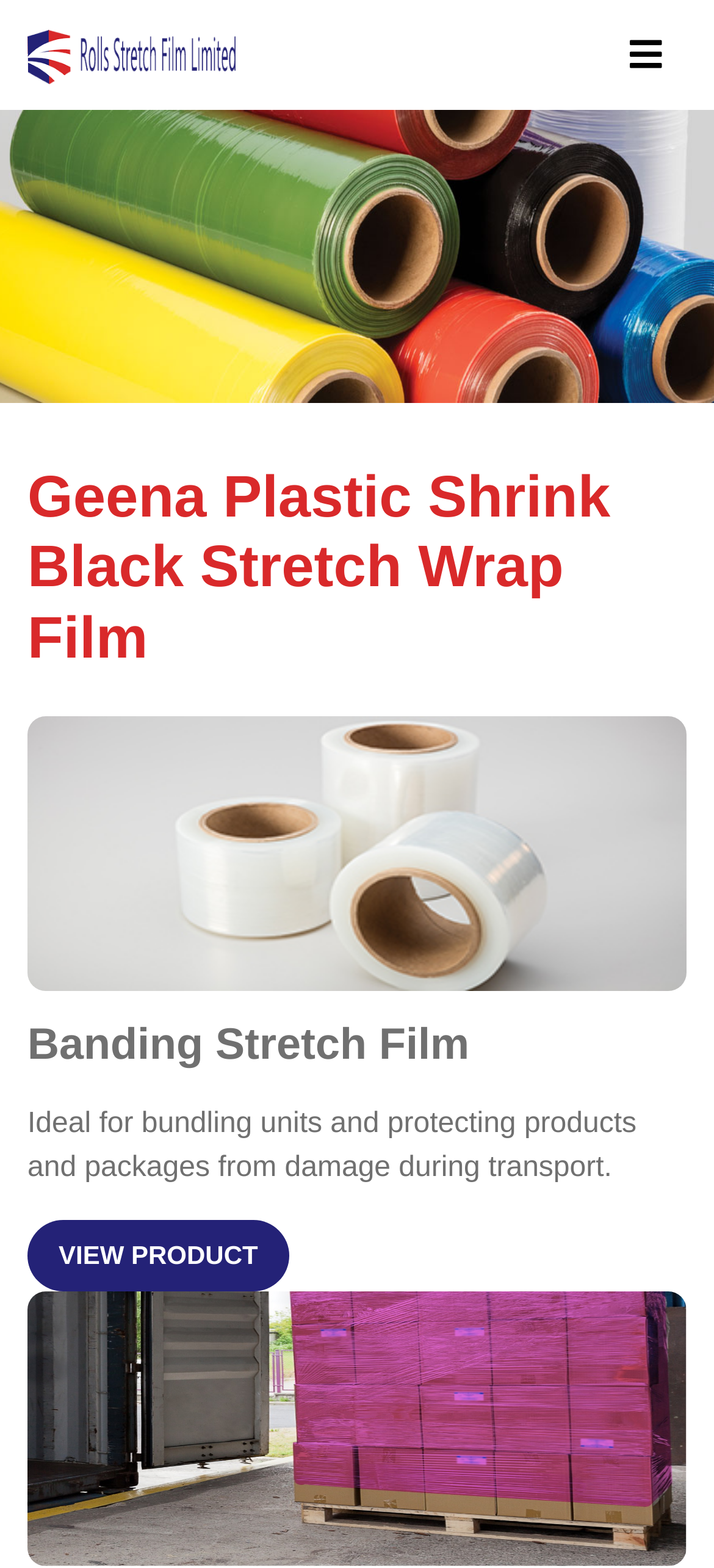What type of film is being described?
Look at the screenshot and respond with one word or a short phrase.

Stretch Film